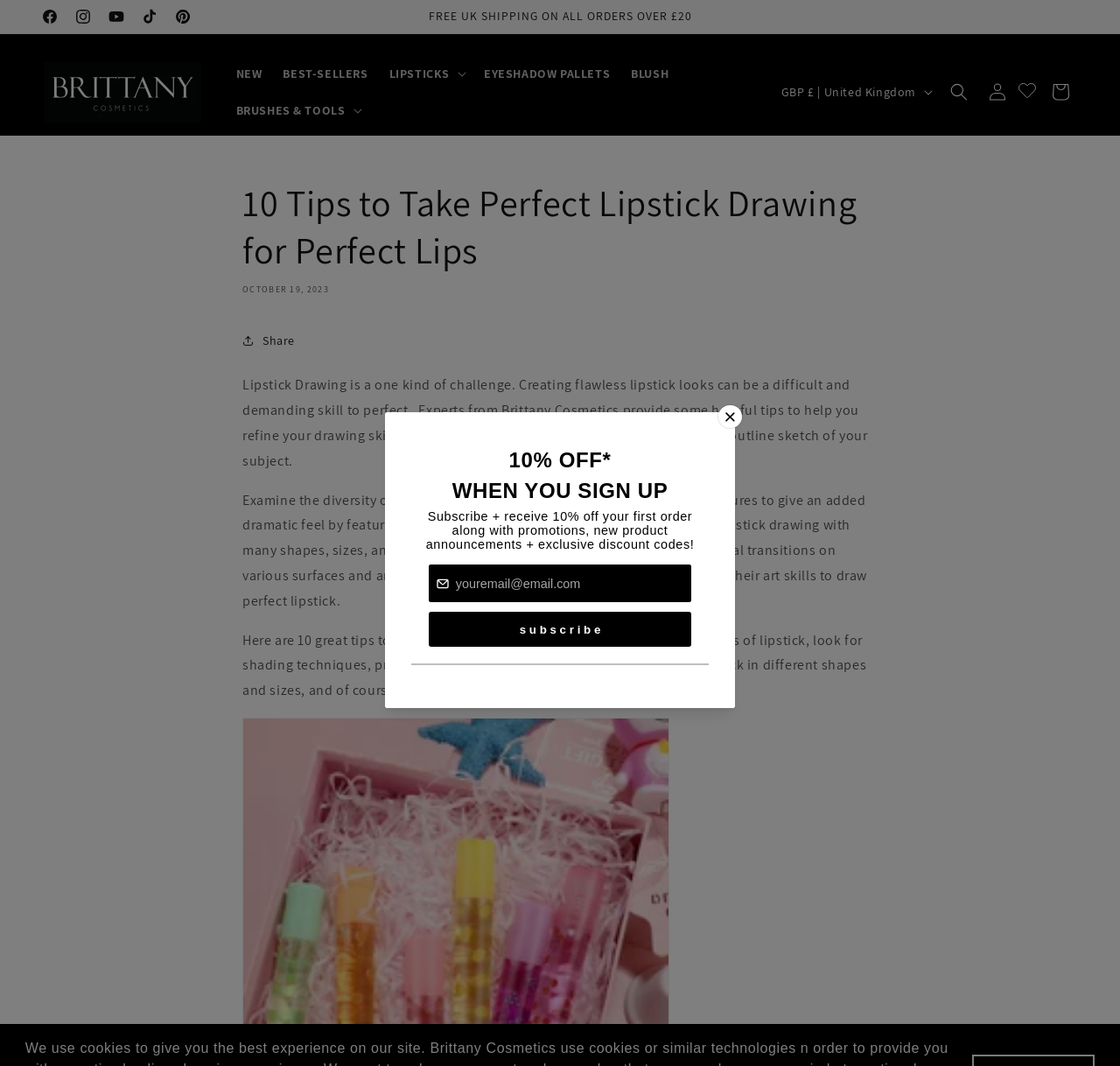Determine the bounding box for the described HTML element: "Instagram". Ensure the coordinates are four float numbers between 0 and 1 in the format [left, top, right, bottom].

[0.059, 0.0, 0.089, 0.031]